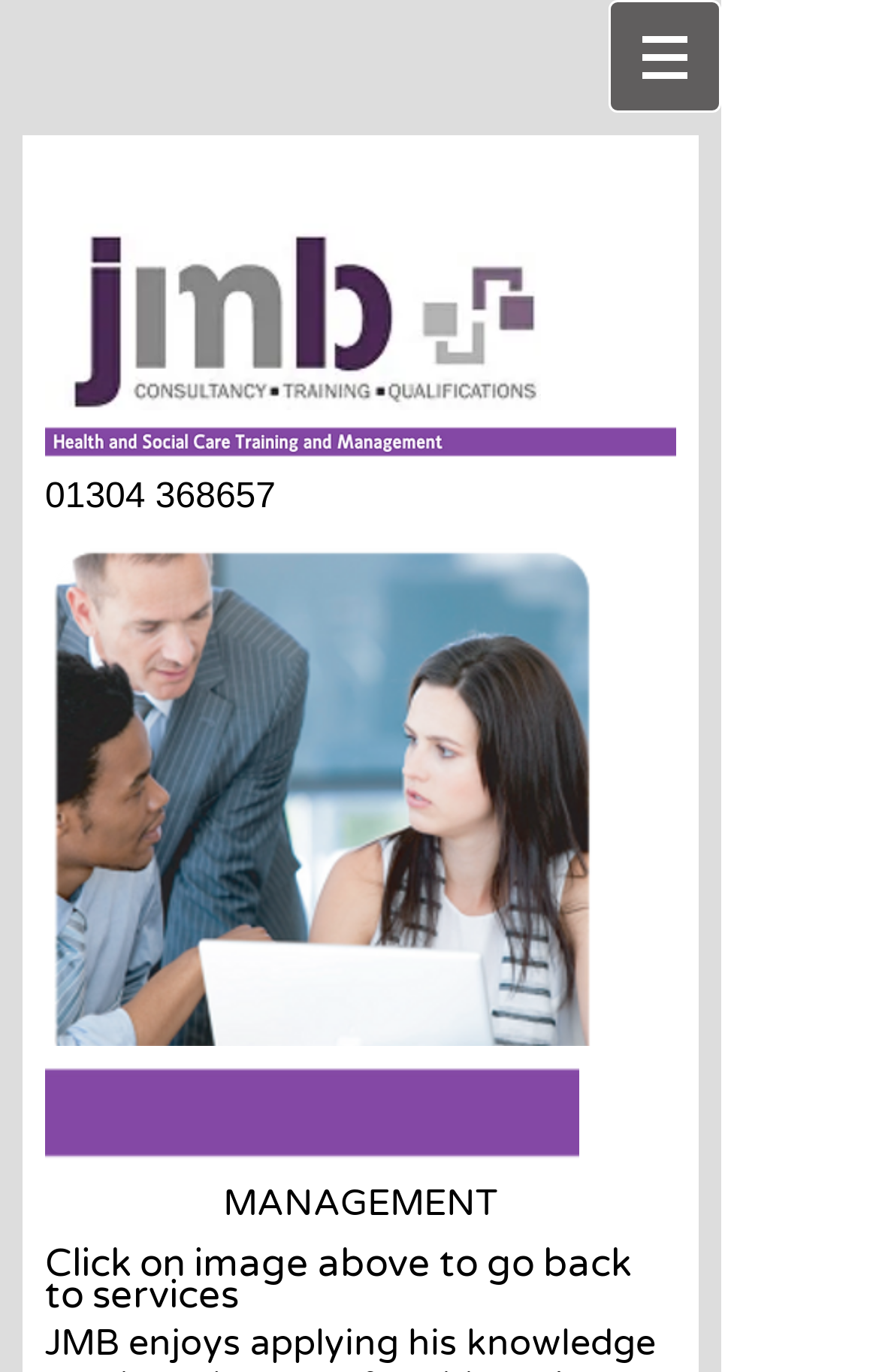Please give a concise answer to this question using a single word or phrase: 
What is the purpose of the button with a popup menu?

Site navigation